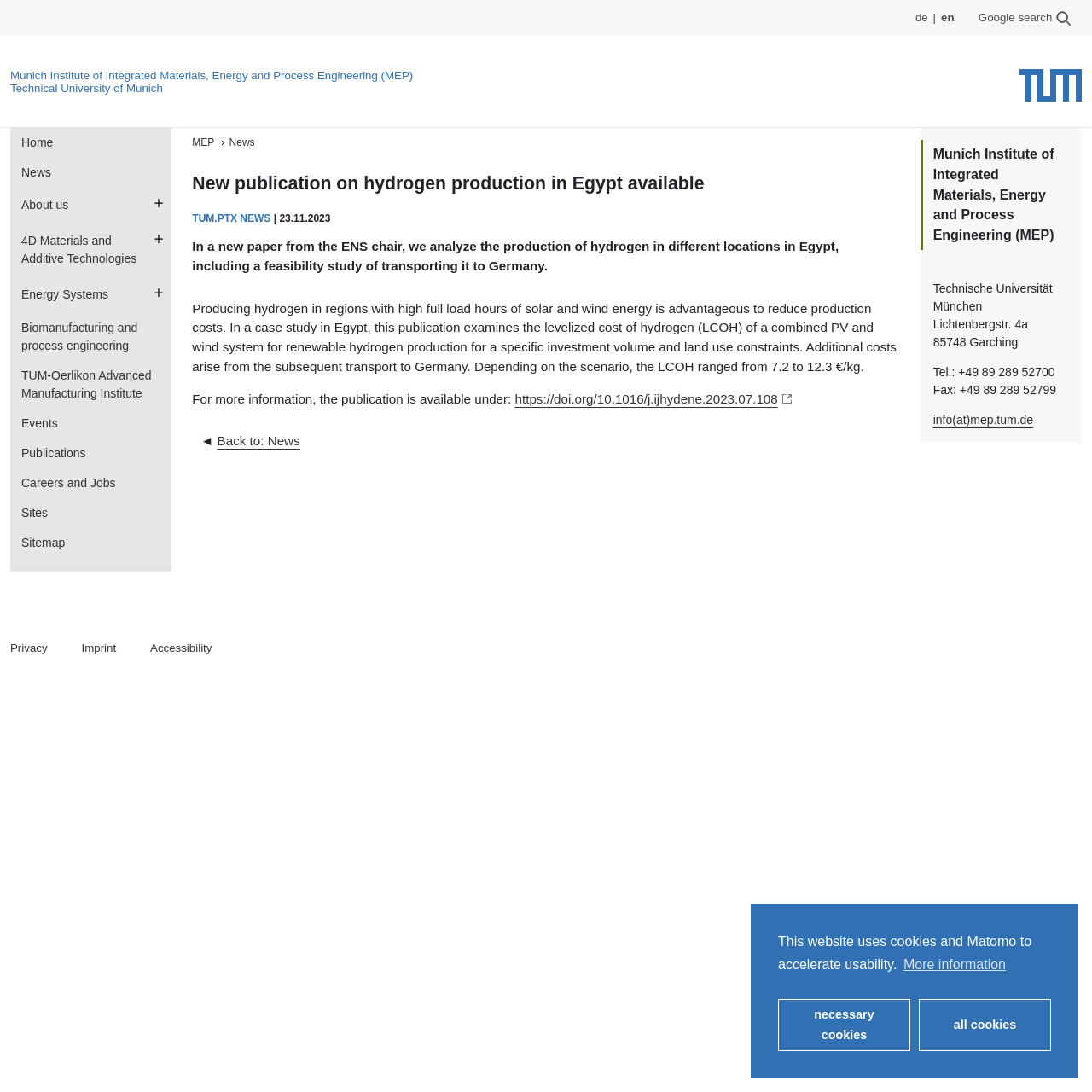Can you give a comprehensive explanation to the question given the content of the image?
What is the topic of the news article?

I found the answer by reading the heading 'New publication on hydrogen production in Egypt available' and the subsequent text which describes the content of the publication.